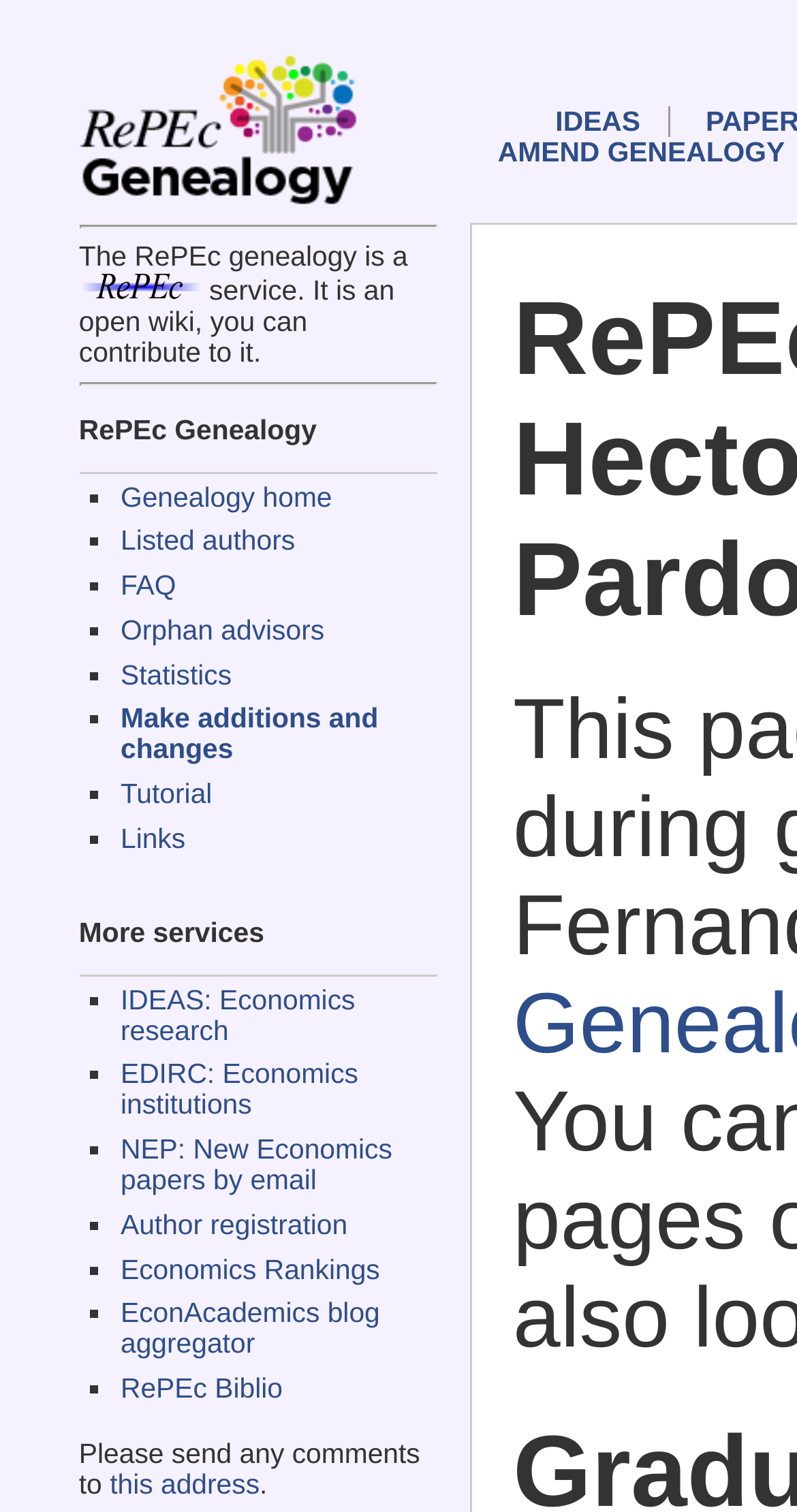Please identify the bounding box coordinates of the element that needs to be clicked to perform the following instruction: "Visit RePEc".

[0.099, 0.183, 0.253, 0.203]